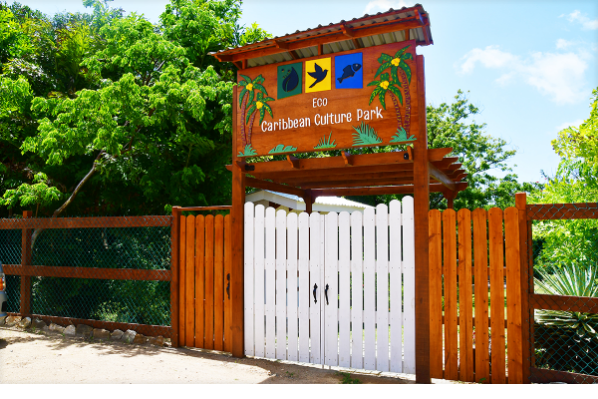Describe the image thoroughly.

The image showcases the vibrant entrance to the Eco Caribbean Culture Park, framed by lush greenery. The wooden structure features a colorful sign topped with graphics representing the park’s focus on nature and wildlife, displayed alongside the title "Eco Caribbean Culture Park." Below the sign, a charming white wooden gate stands ajar, inviting visitors to explore the park's rich offerings. The surrounding area is adorned with a wooden fence and tropical plants, enhancing the park's eco-friendly ambiance, while the clear blue sky above captures the essence of a beautiful day in this serene destination.